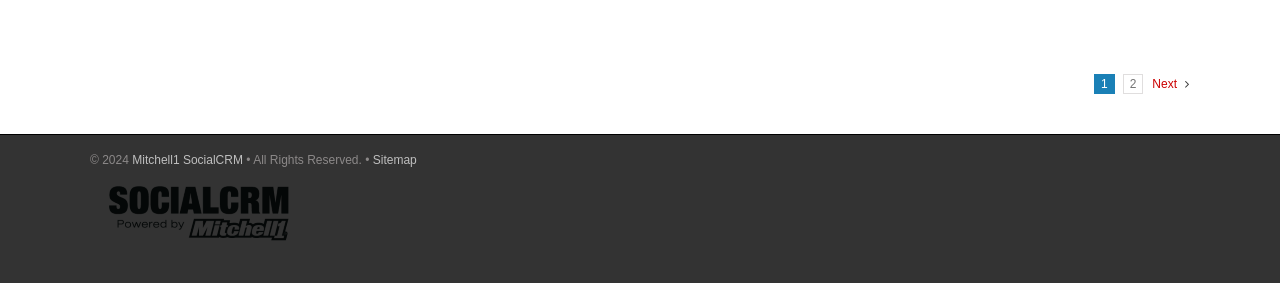Please find the bounding box coordinates (top-left x, top-left y, bottom-right x, bottom-right y) in the screenshot for the UI element described as follows: Sitemap

[0.291, 0.542, 0.326, 0.591]